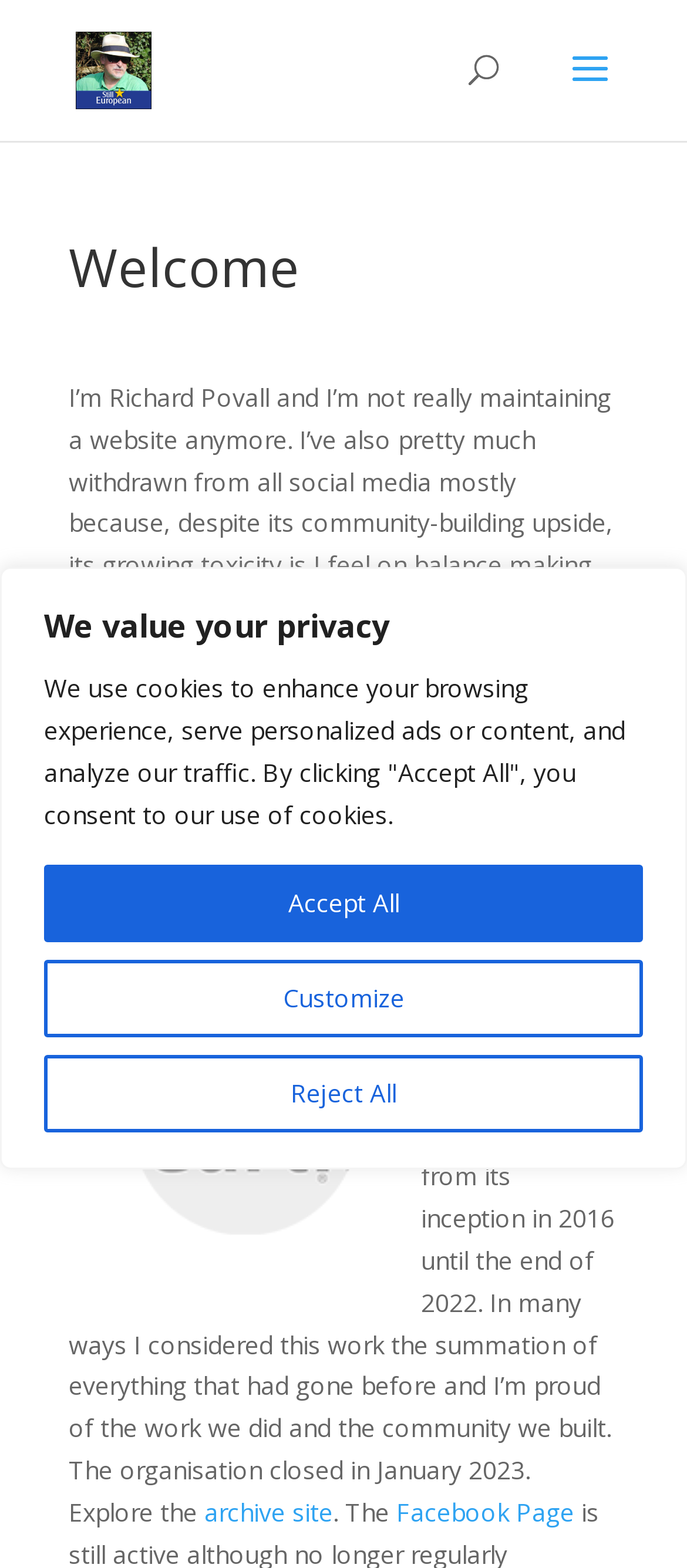Please identify the bounding box coordinates of the clickable element to fulfill the following instruction: "Rate +". The coordinates should be four float numbers between 0 and 1, i.e., [left, top, right, bottom].

None